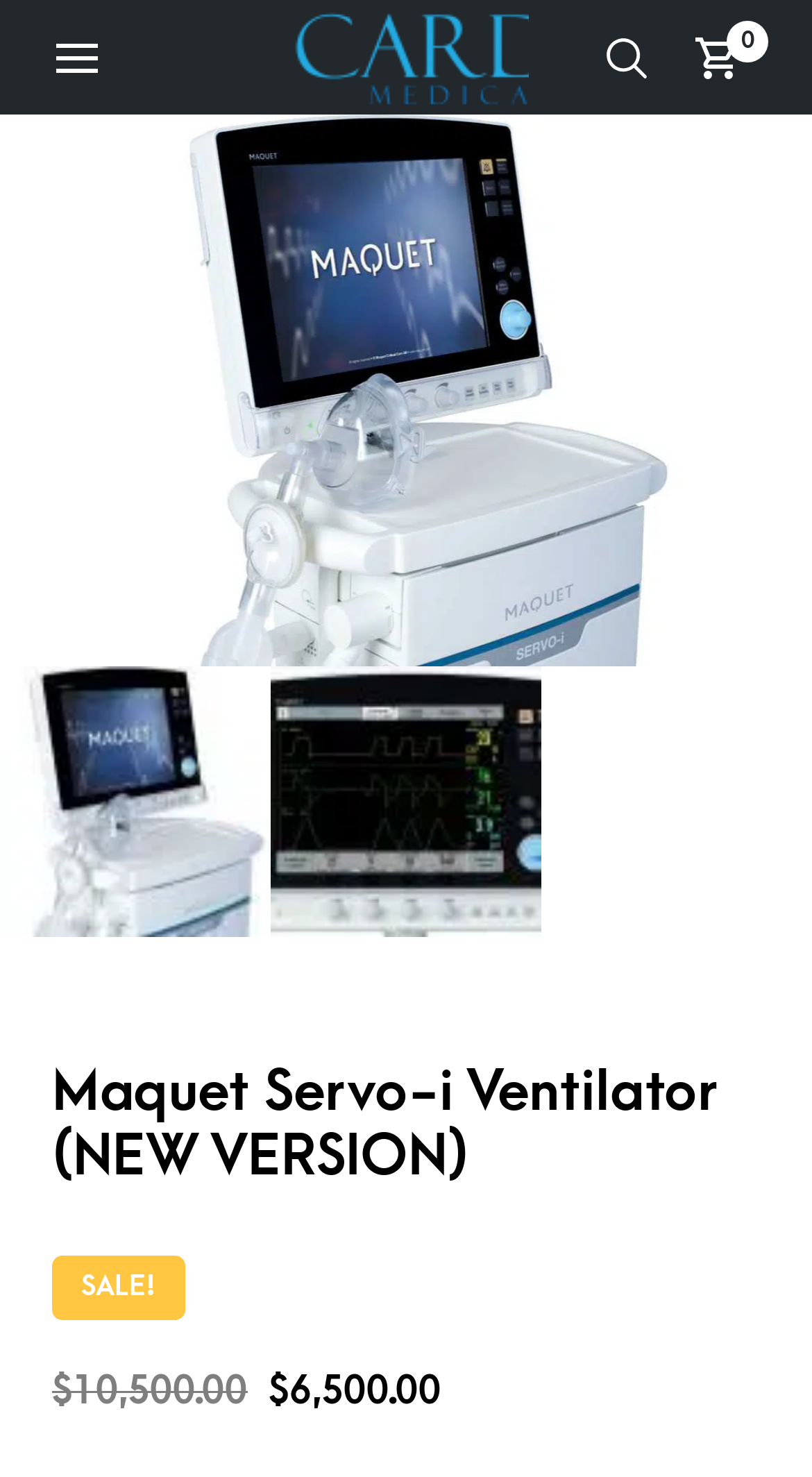Find and extract the text of the primary heading on the webpage.

Maquet Servo-i Ventilator (NEW VERSION)